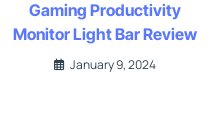What type of content is this?
Based on the image, answer the question with as much detail as possible.

The overall design of the webpage, including the title and date, hints at an informative blog or article aimed at gamers seeking to optimize their work or gaming environment through effective lighting solutions.